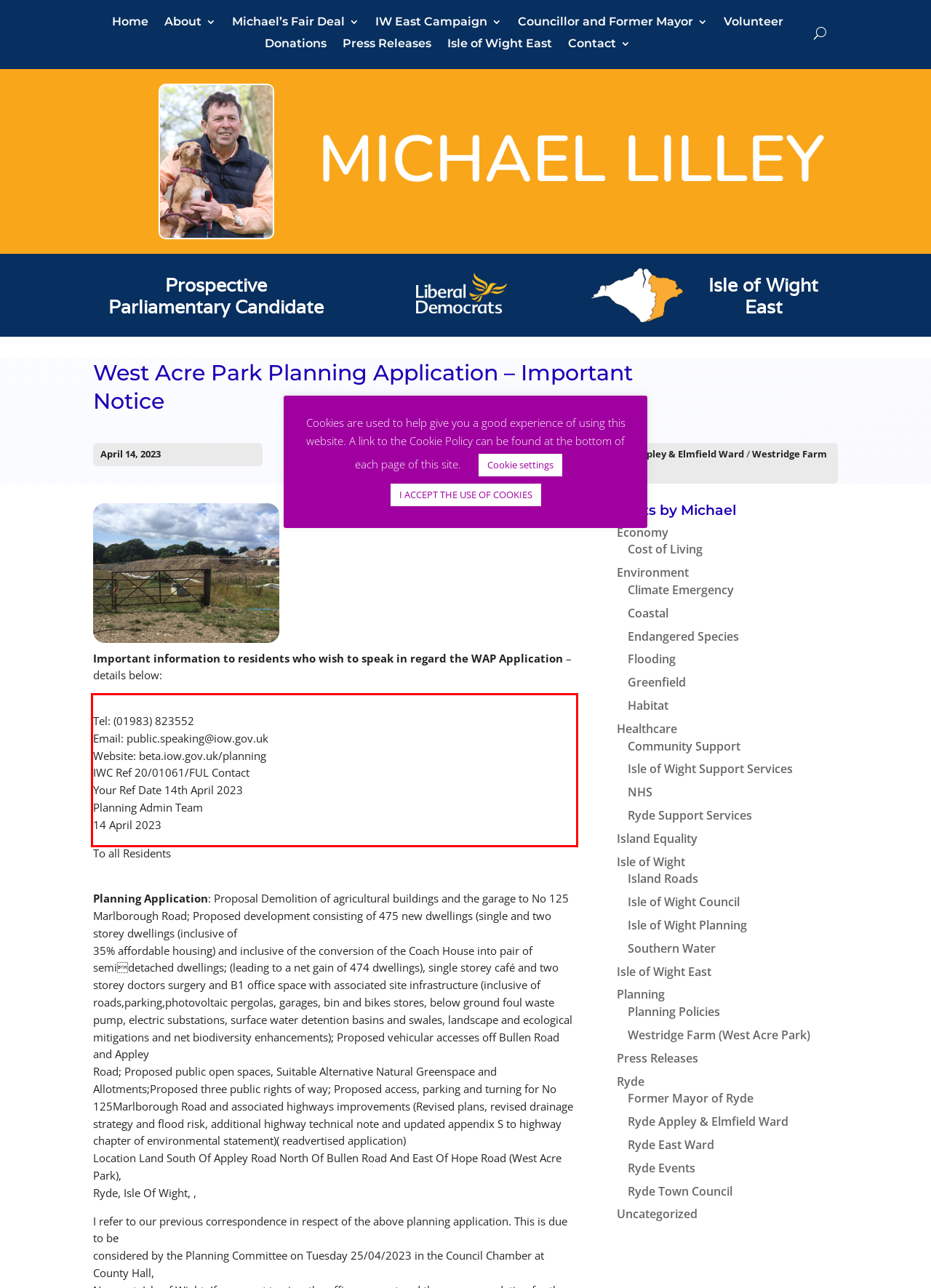You are provided with a screenshot of a webpage that includes a UI element enclosed in a red rectangle. Extract the text content inside this red rectangle.

Tel: (01983) 823552 Email: public.speaking@iow.gov.uk Website: beta.iow.gov.uk/planning IWC Ref 20/01061/FUL Contact Your Ref Date 14th April 2023 Planning Admin Team 14 April 2023